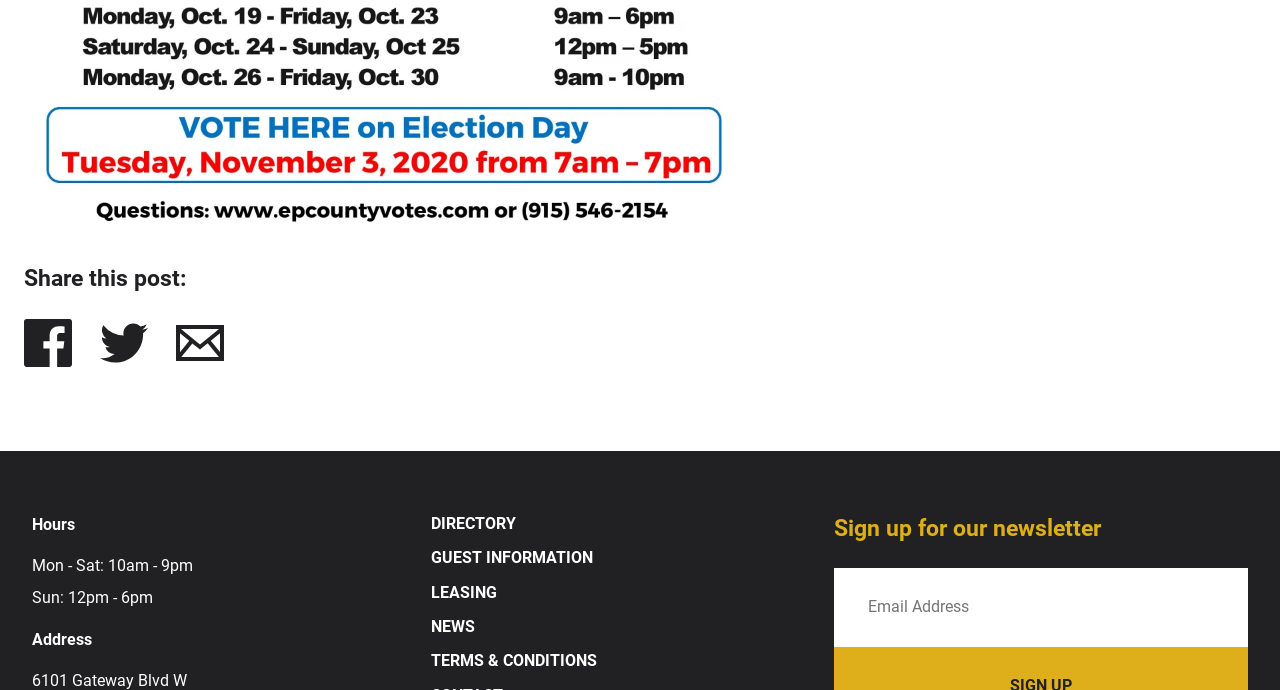Please identify the bounding box coordinates of the area that needs to be clicked to follow this instruction: "Share this post on Facebook".

[0.019, 0.509, 0.078, 0.537]